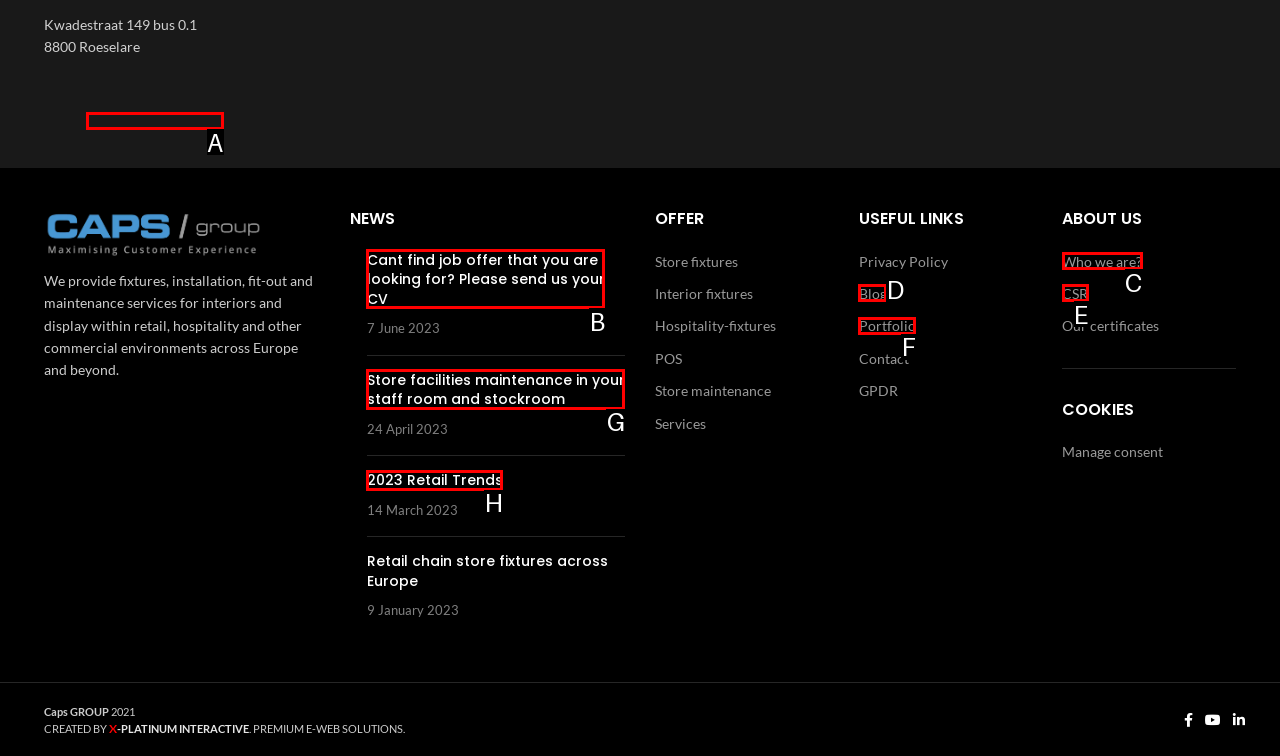From the available choices, determine which HTML element fits this description: 2023 Retail Trends Respond with the correct letter.

H